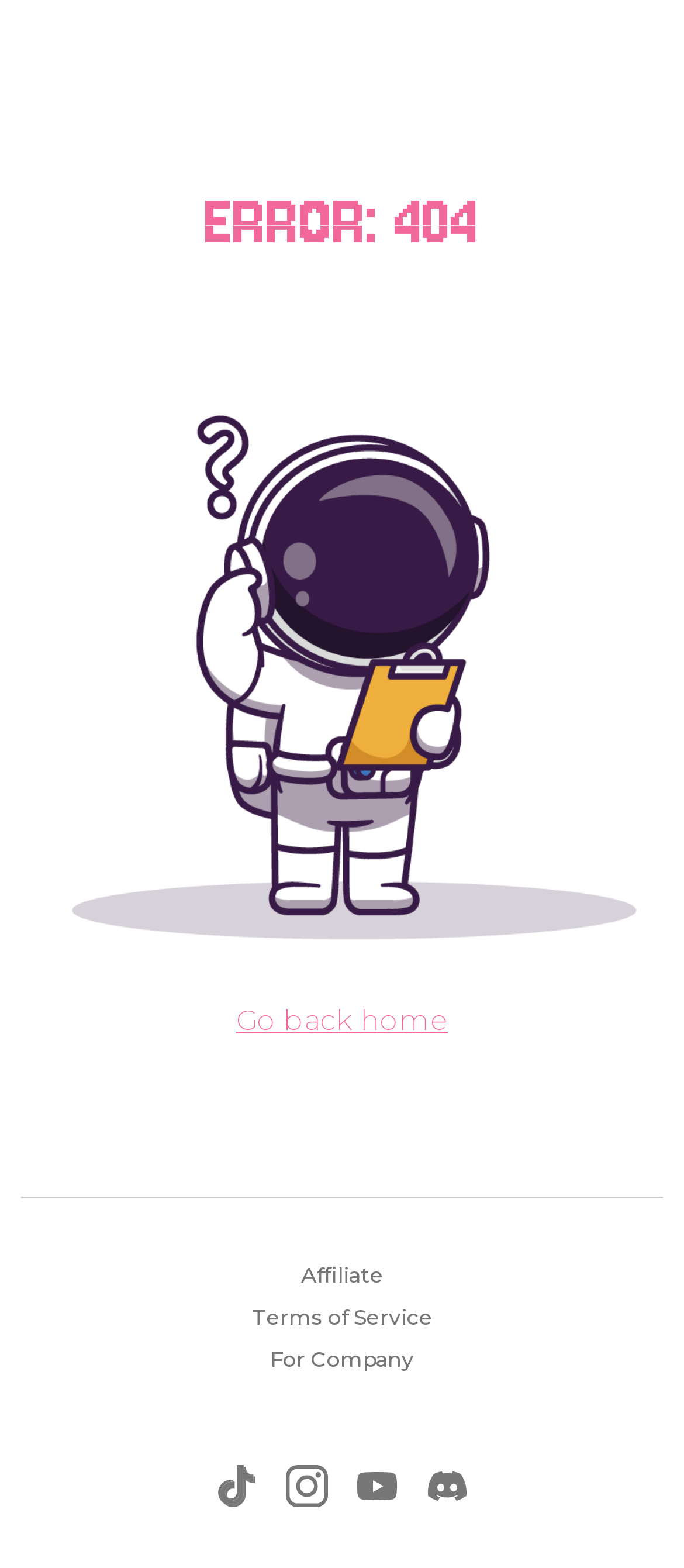Answer the question with a single word or phrase: 
What is the purpose of the 'Go back home' link?

To navigate back home